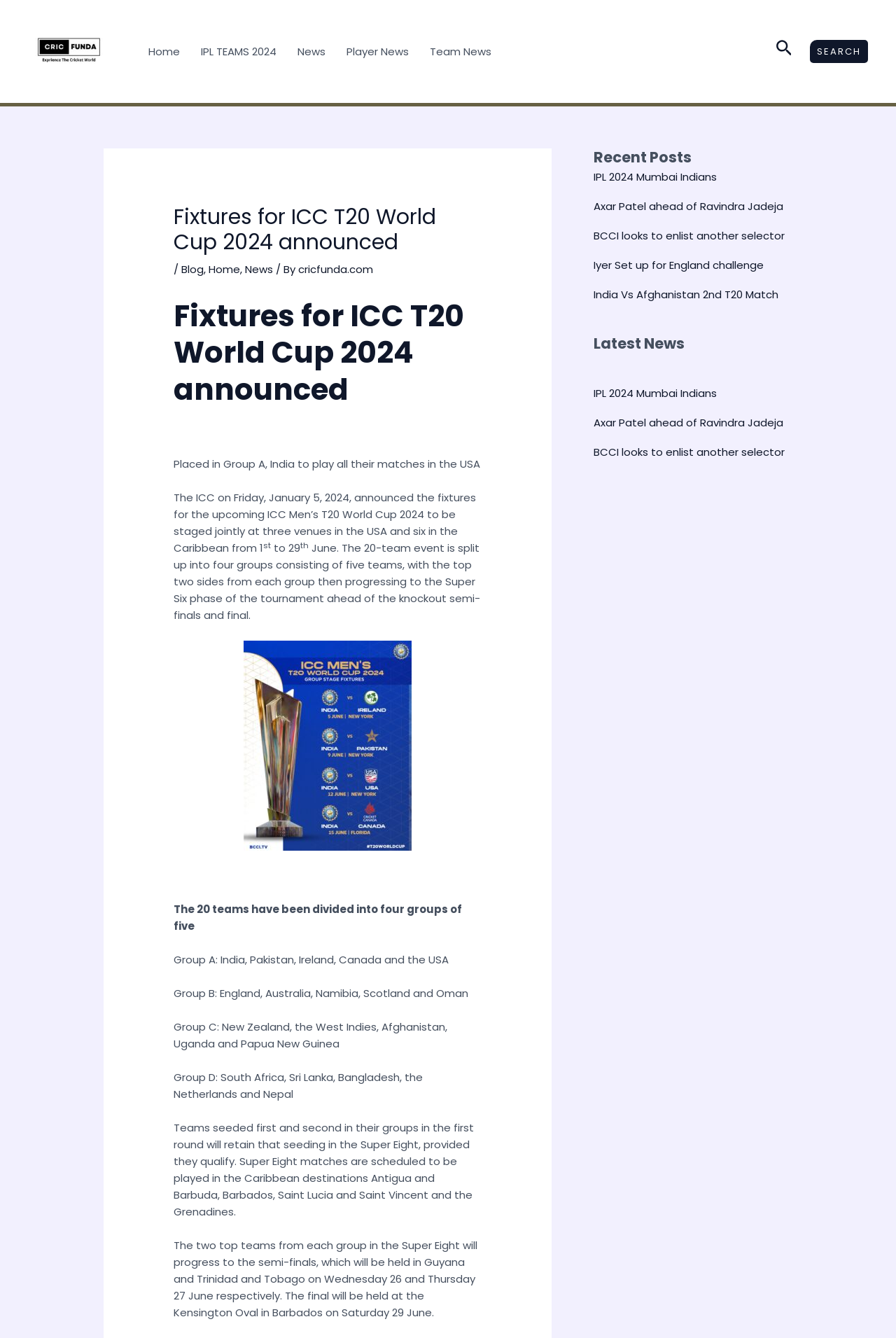Please identify the bounding box coordinates of the element that needs to be clicked to execute the following command: "View the 'Latest News'". Provide the bounding box using four float numbers between 0 and 1, formatted as [left, top, right, bottom].

[0.662, 0.25, 0.884, 0.264]